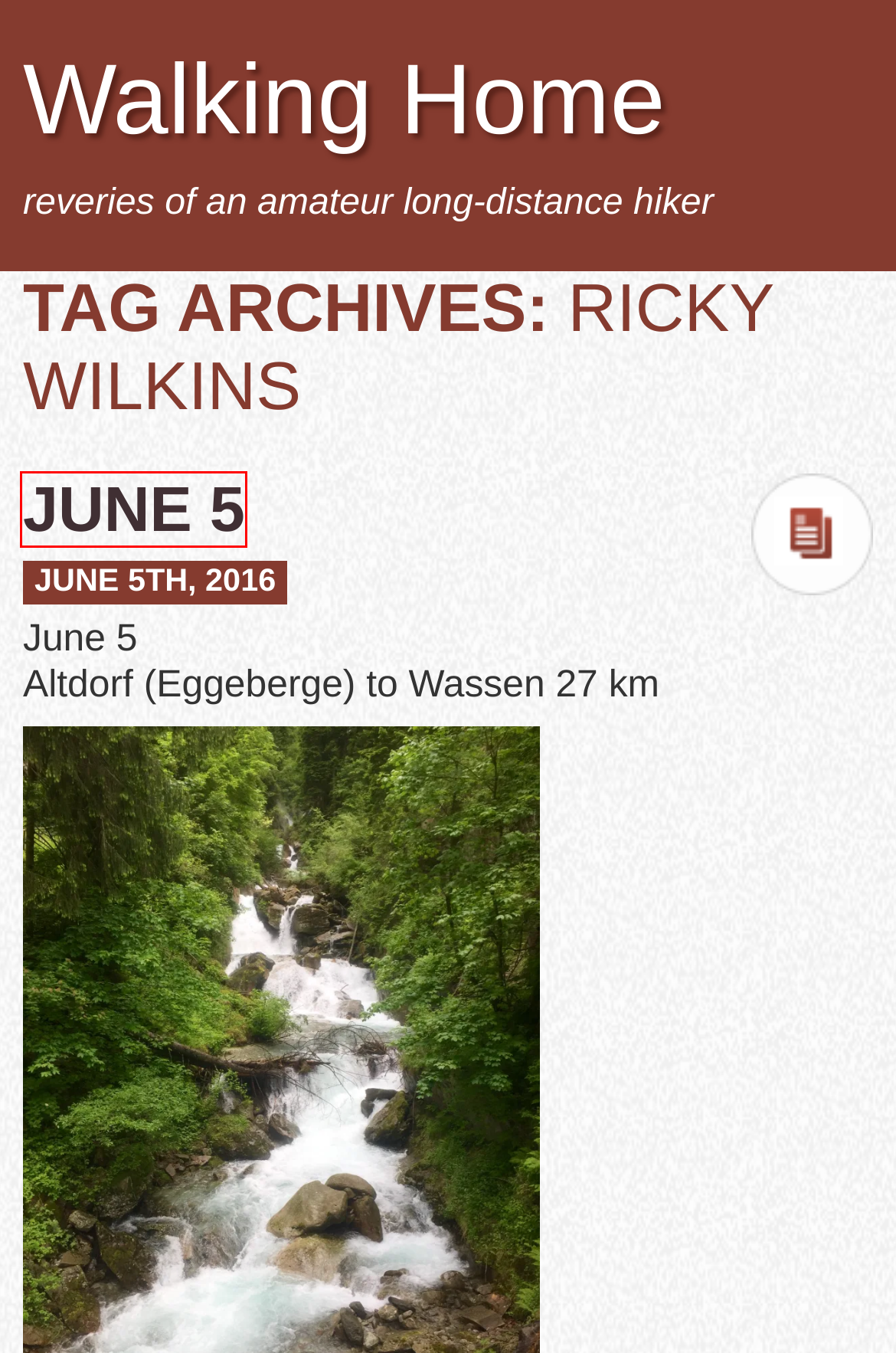Review the screenshot of a webpage which includes a red bounding box around an element. Select the description that best fits the new webpage once the element in the bounding box is clicked. Here are the candidates:
A. Te Araroa: Walking South with the Spring  –
B. June 5  –
C. October  –  2015  –
D. Journal: Walking to Canada  –
E. June  –  2022  –
F. Walking to the Top of Africa: Kilimanjaro  –
G. April  –  2016  –
H. Pointless Essays  –

B